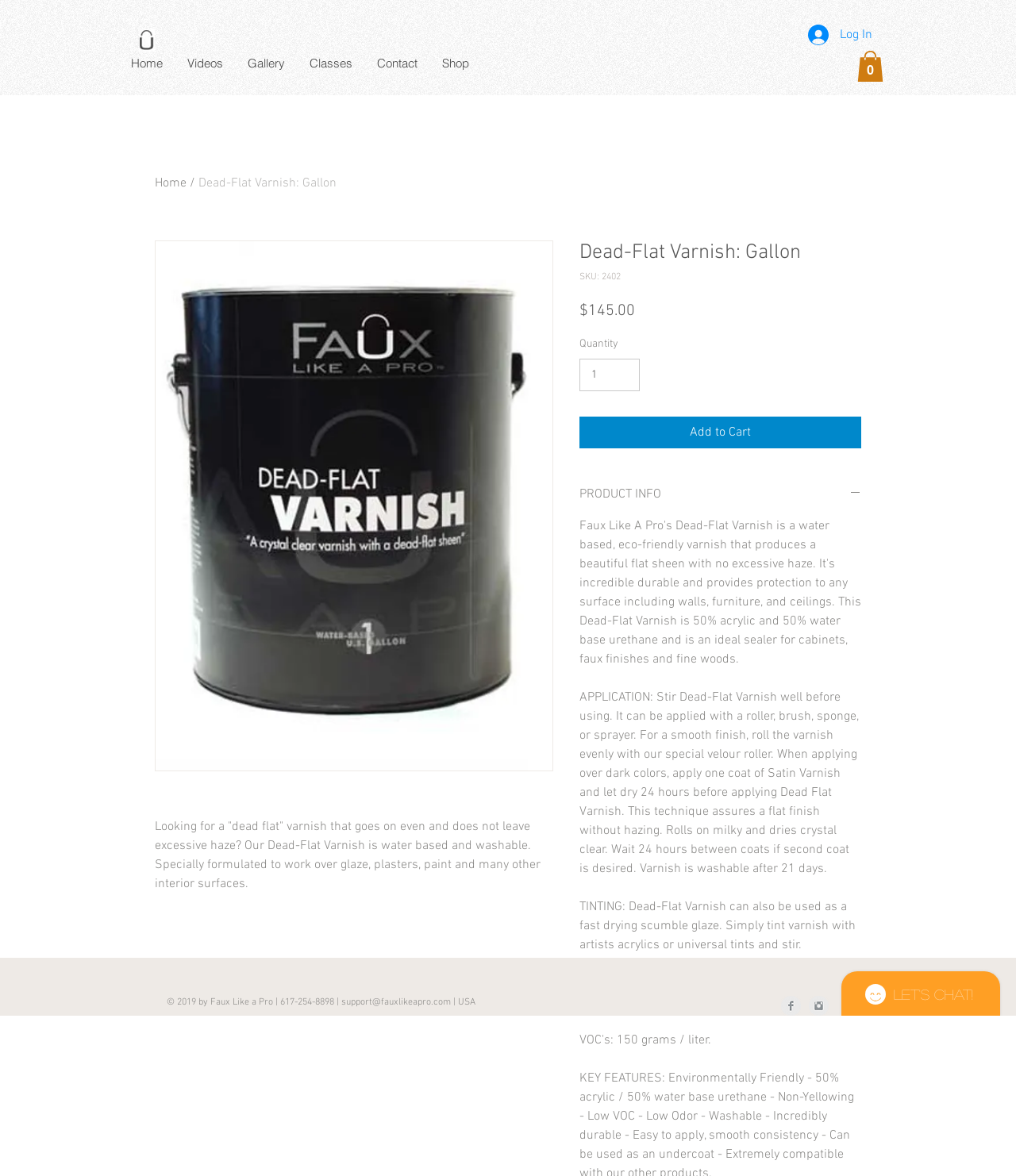Determine the bounding box coordinates of the element that should be clicked to execute the following command: "Click the 'Add to Cart' button".

[0.57, 0.354, 0.848, 0.381]